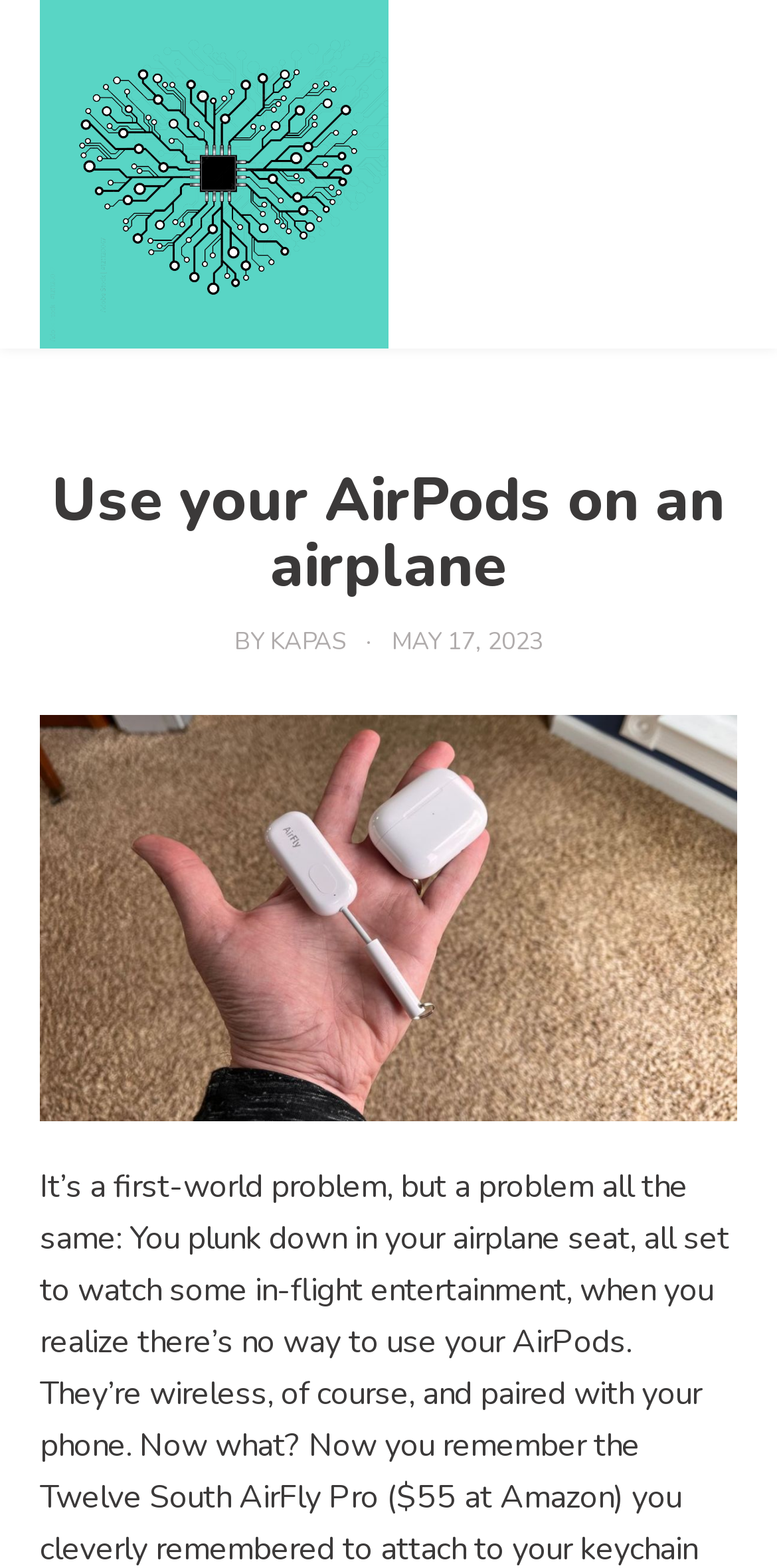Please find and provide the title of the webpage.

Use your AirPods on an airplane